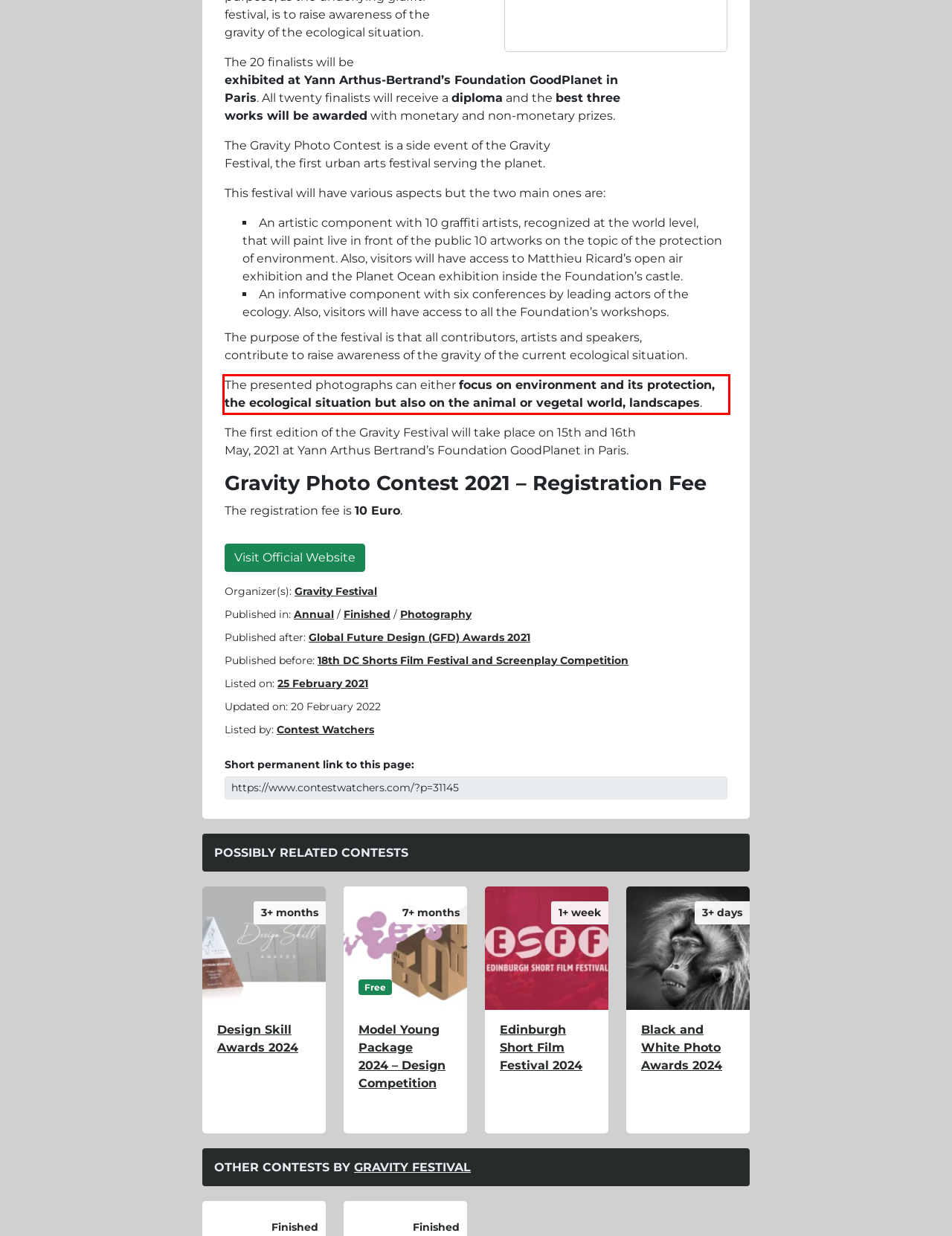Within the provided webpage screenshot, find the red rectangle bounding box and perform OCR to obtain the text content.

The presented photographs can either focus on environment and its protection, the ecological situation but also on the animal or vegetal world, landscapes.